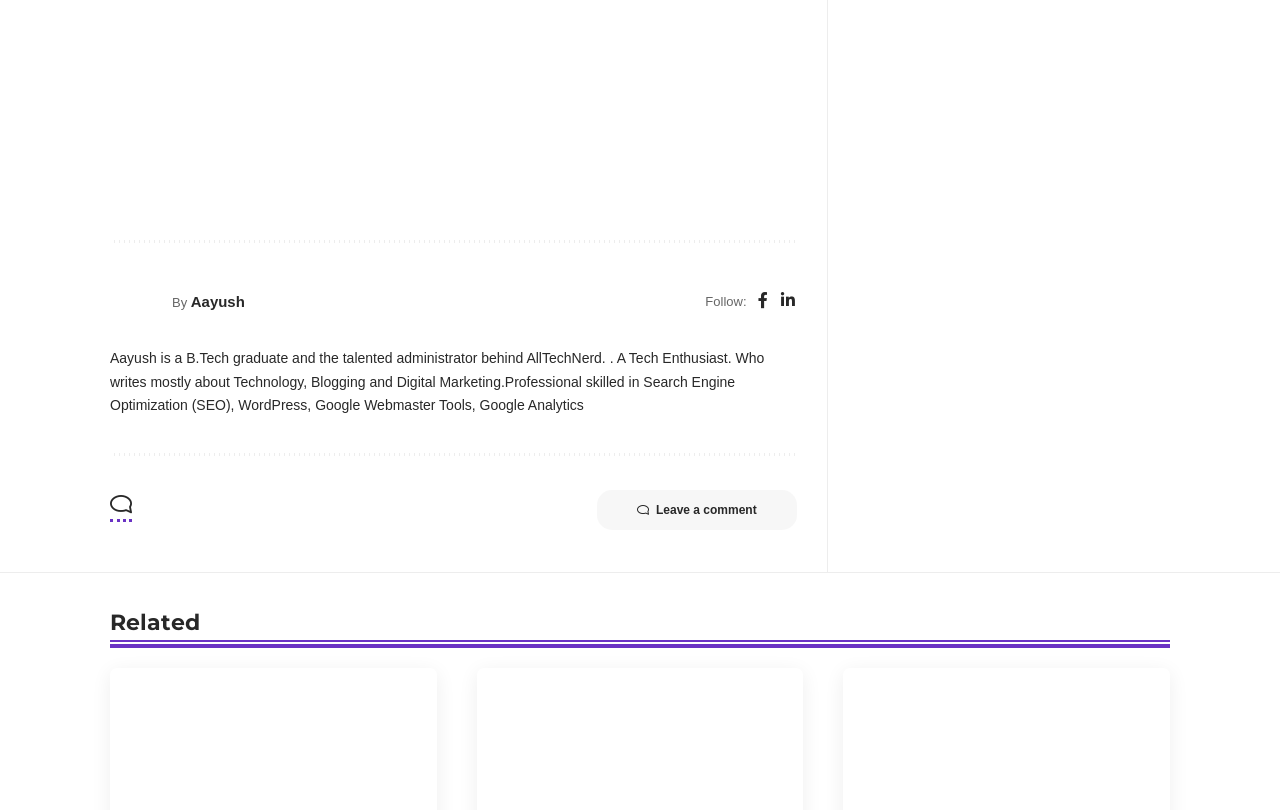What is the author's name?
Please use the visual content to give a single word or phrase answer.

Aayush